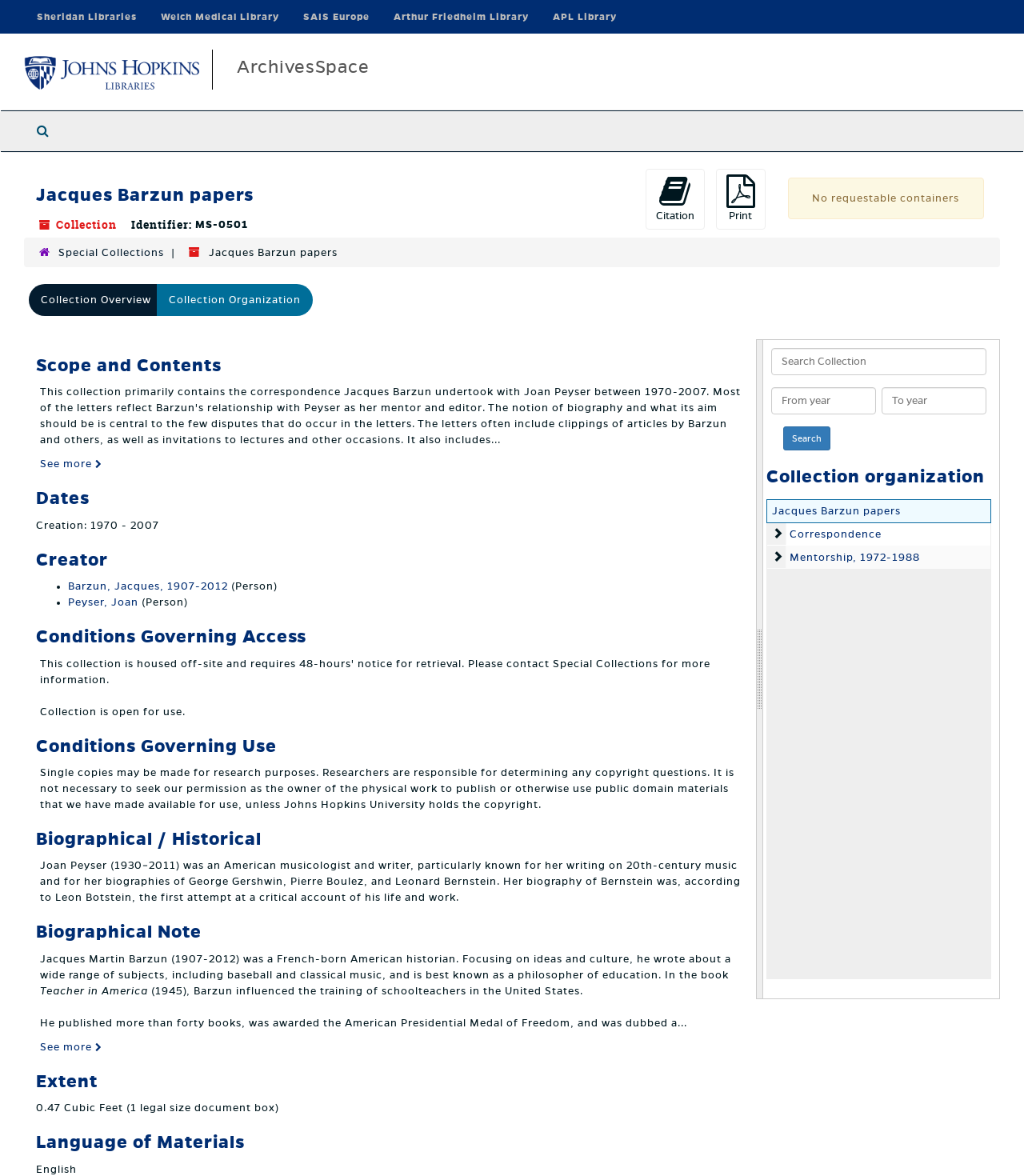Given the webpage screenshot and the description, determine the bounding box coordinates (top-left x, top-left y, bottom-right x, bottom-right y) that define the location of the UI element matching this description: Barzun, Jacques, 1907-2012

[0.066, 0.494, 0.223, 0.504]